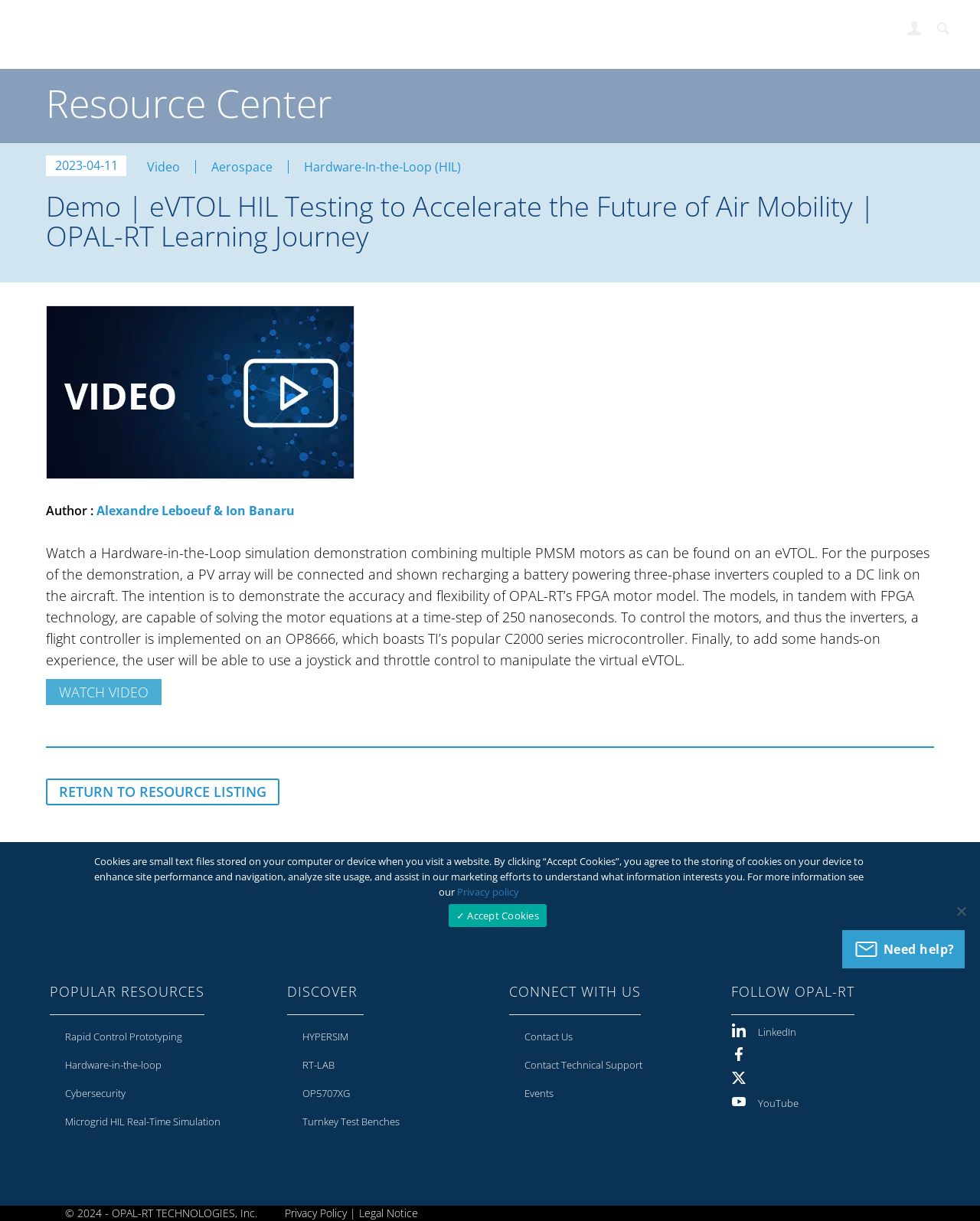Please provide the bounding box coordinates for the element that needs to be clicked to perform the instruction: "Check out Integration services". The coordinates must consist of four float numbers between 0 and 1, formatted as [left, top, right, bottom].

[0.72, 0.161, 0.915, 0.176]